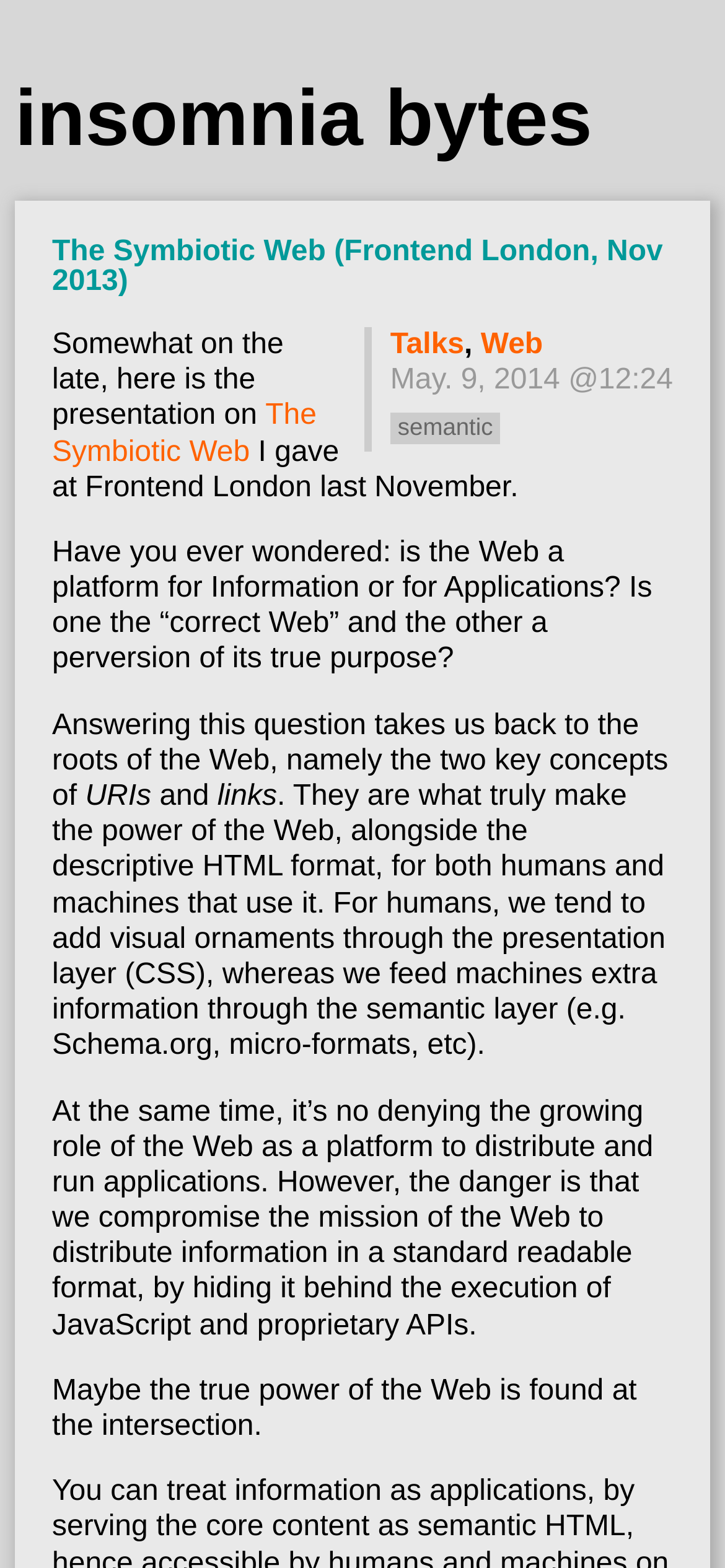What is the title of the presentation?
Answer the question based on the image using a single word or a brief phrase.

The Symbiotic Web